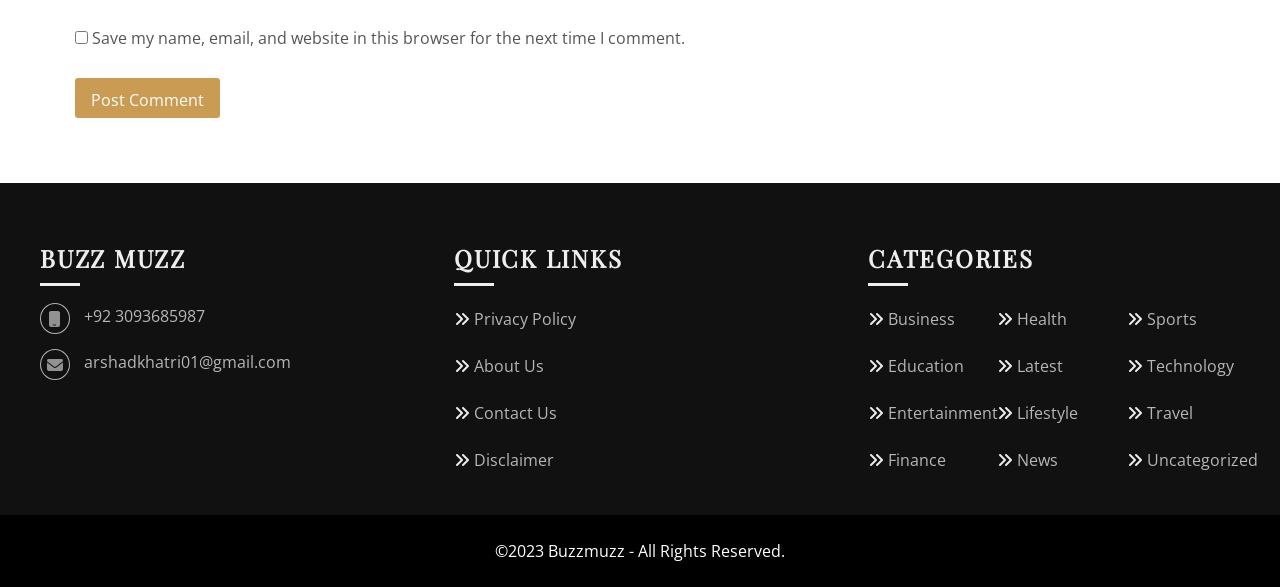Identify the bounding box coordinates for the UI element described as follows: "Contact Us". Ensure the coordinates are four float numbers between 0 and 1, formatted as [left, top, right, bottom].

[0.37, 0.685, 0.435, 0.723]